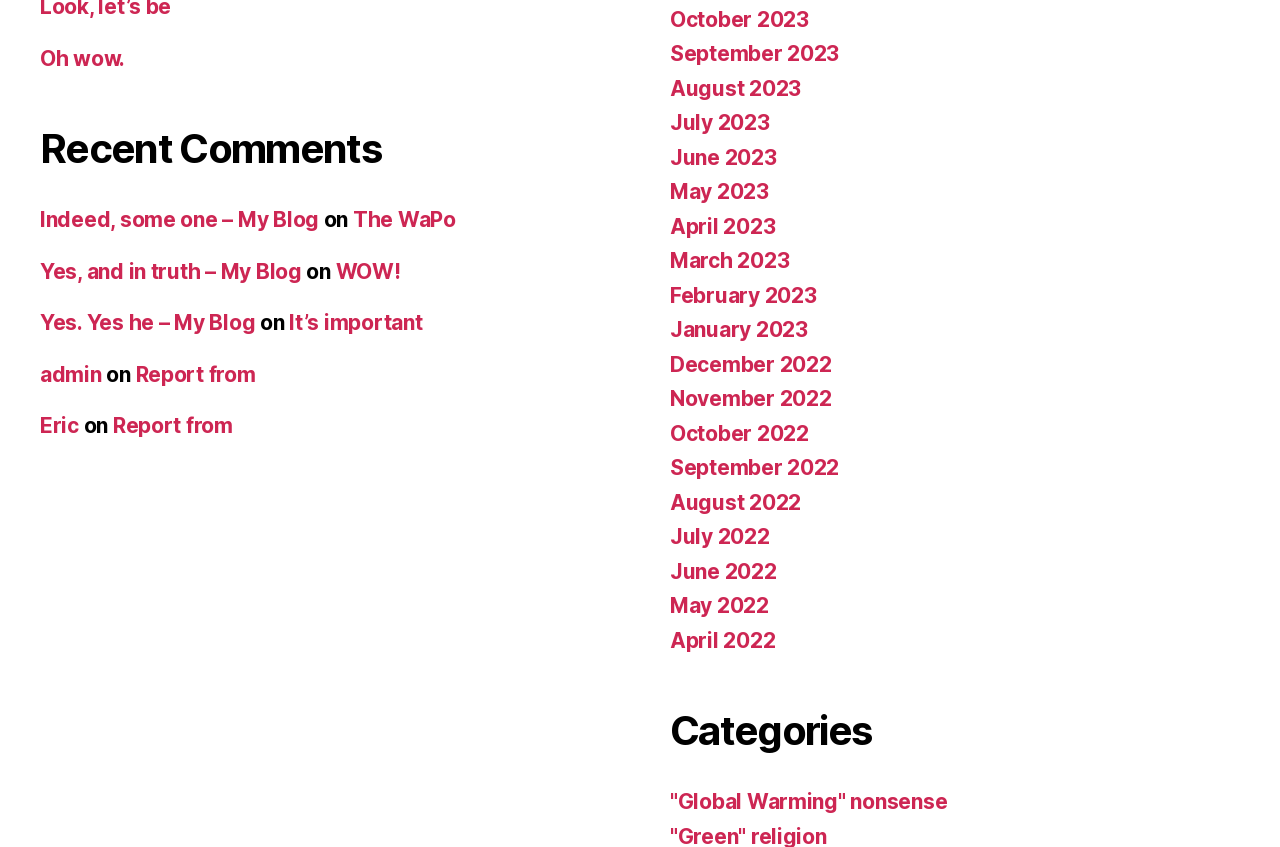Find the bounding box coordinates for the UI element whose description is: "November 2022". The coordinates should be four float numbers between 0 and 1, in the format [left, top, right, bottom].

[0.523, 0.456, 0.65, 0.486]